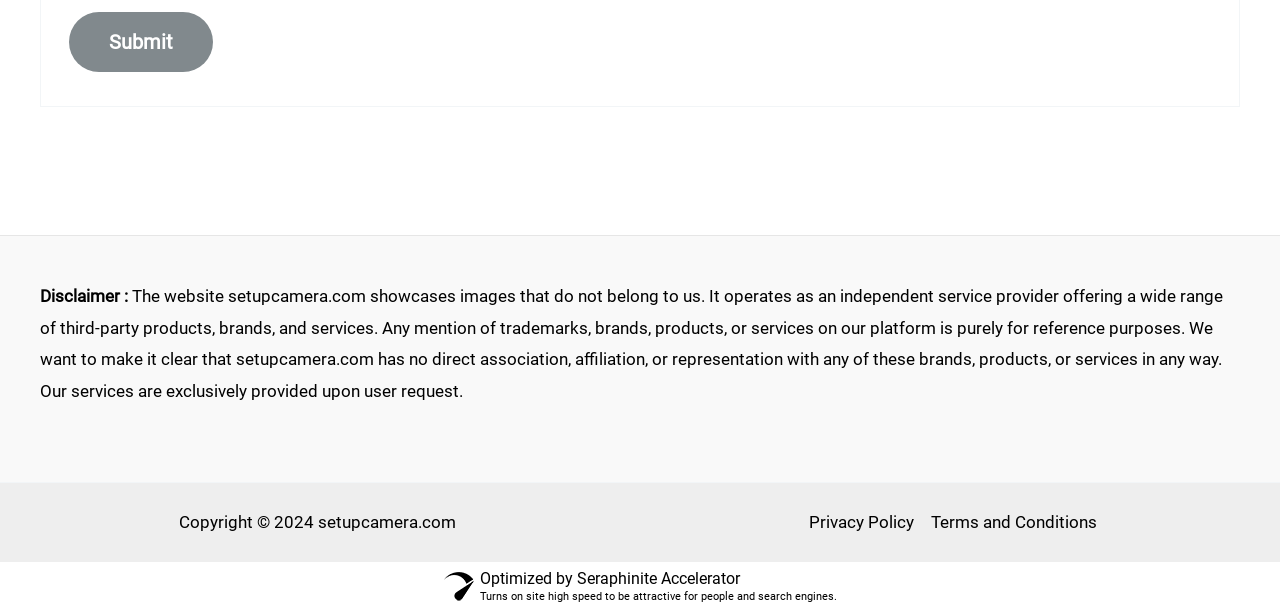What is the copyright year?
Your answer should be a single word or phrase derived from the screenshot.

2024